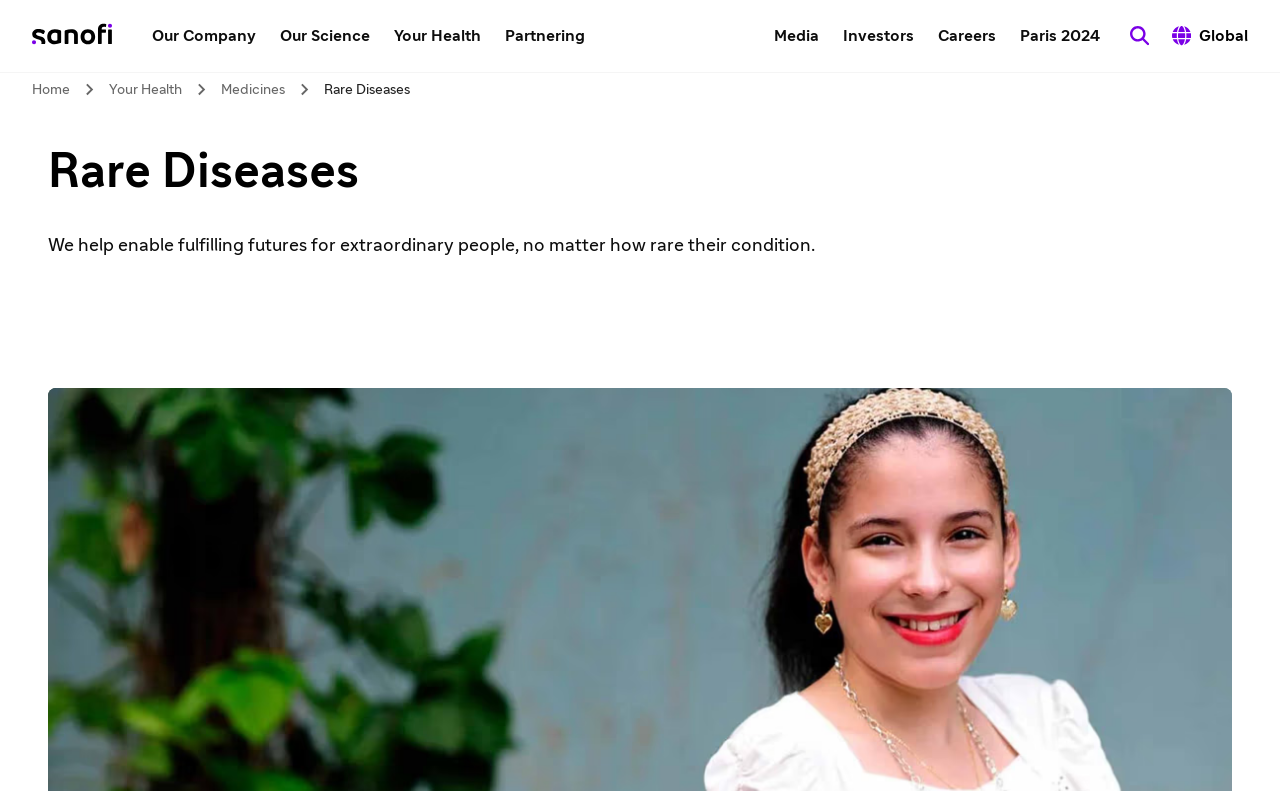How many navigation links are in the breadcrumb?
Please give a detailed answer to the question using the information shown in the image.

I counted the number of links in the breadcrumb navigation, which are 'Home', 'Your Health', 'Medicines', and 'Rare Diseases', totaling 4 links.